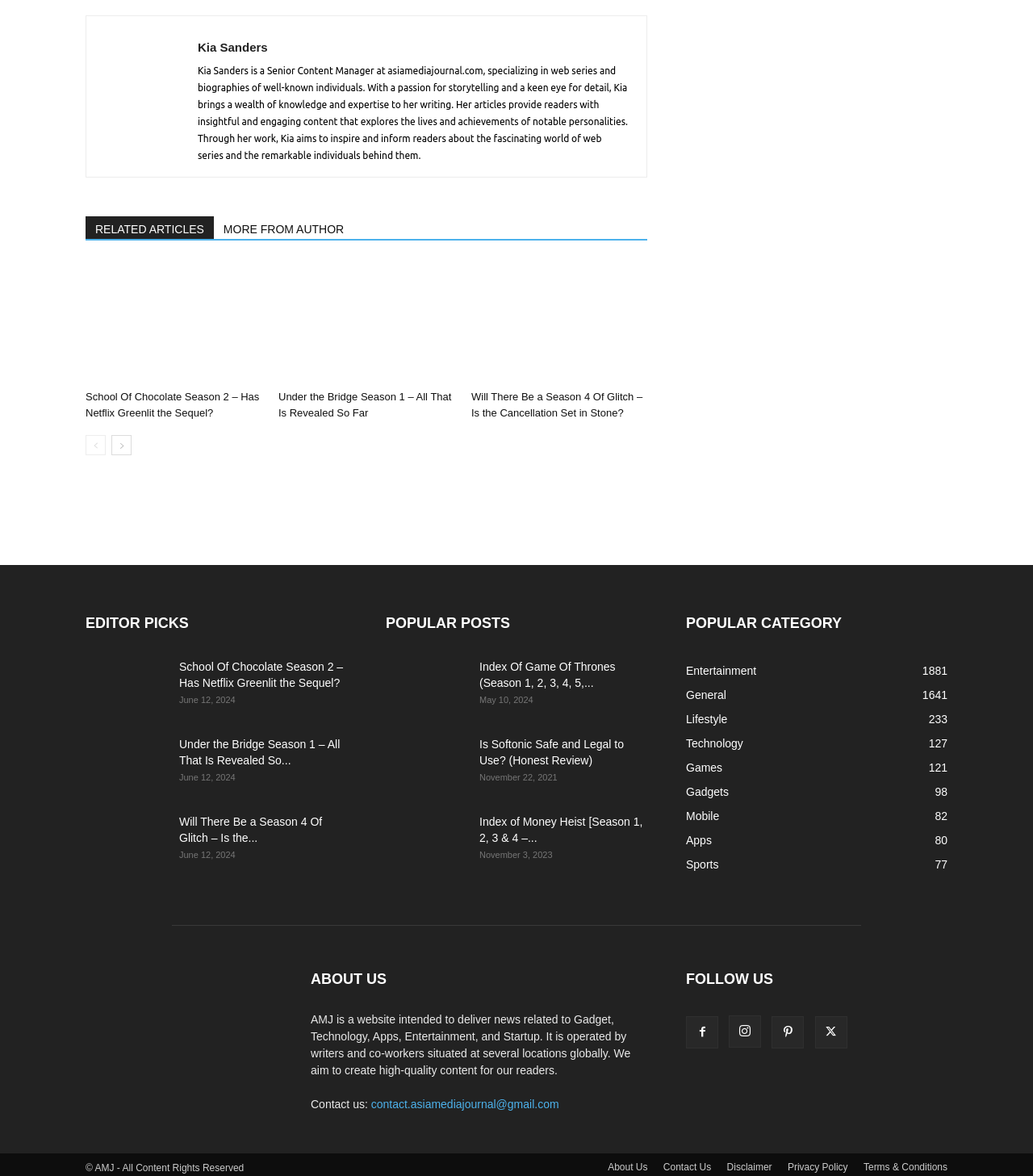Determine the bounding box of the UI component based on this description: "Employers". The bounding box coordinates should be four float values between 0 and 1, i.e., [left, top, right, bottom].

None